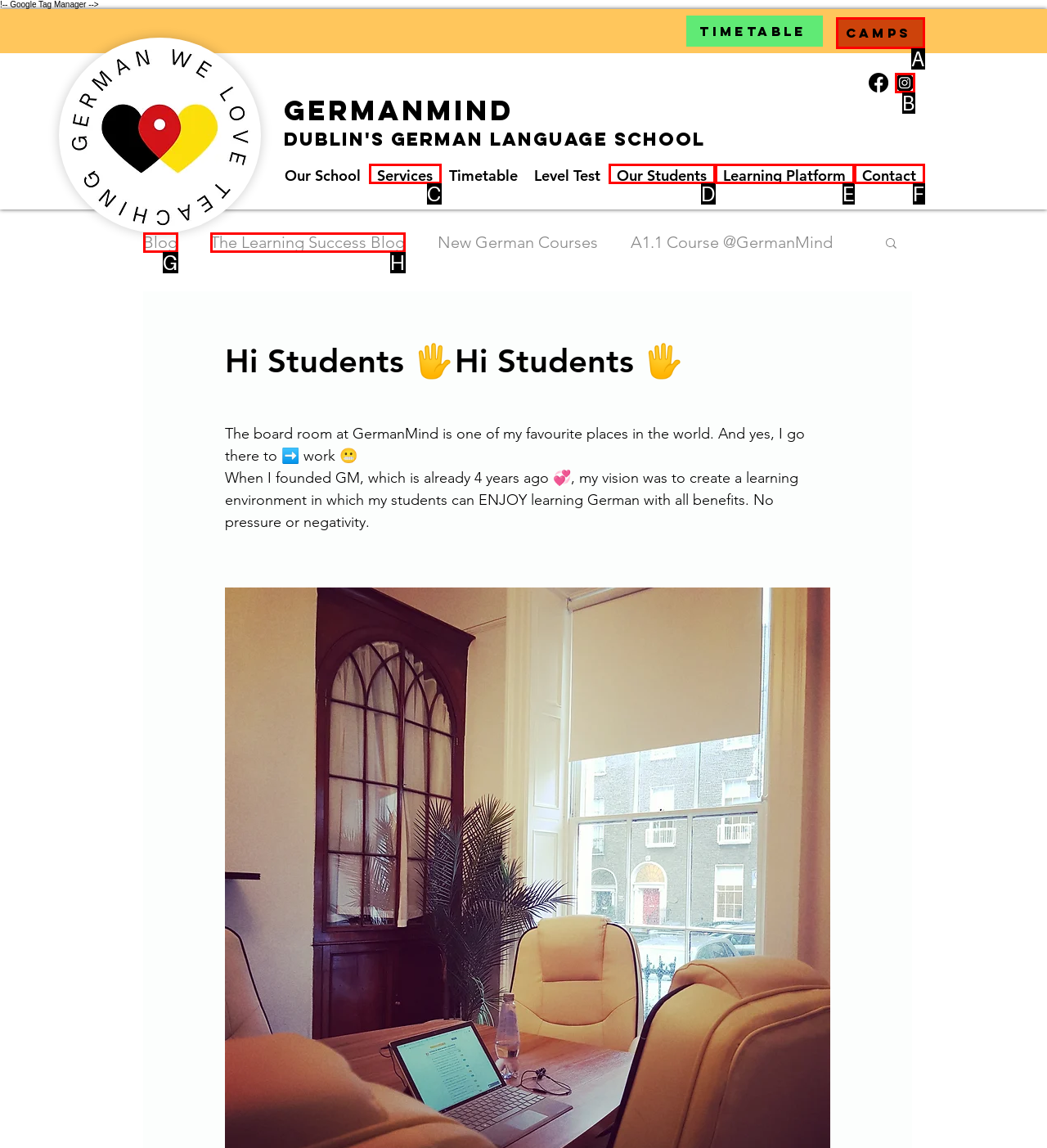Given the description: The Learning Success Blog, identify the HTML element that corresponds to it. Respond with the letter of the correct option.

H